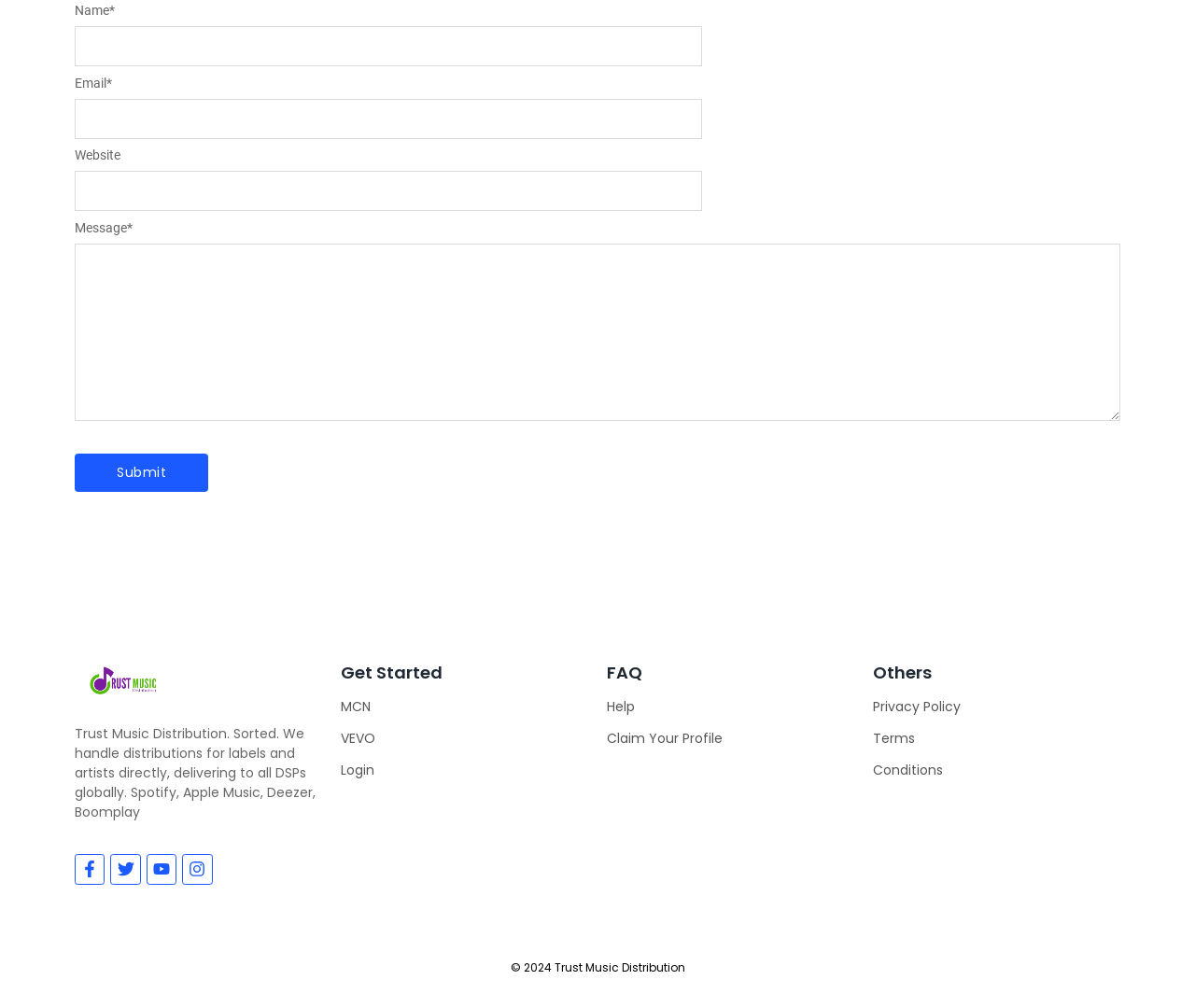Find the bounding box coordinates for the HTML element described as: "name="submit" value="Post Comment"". The coordinates should consist of four float values between 0 and 1, i.e., [left, top, right, bottom].

None